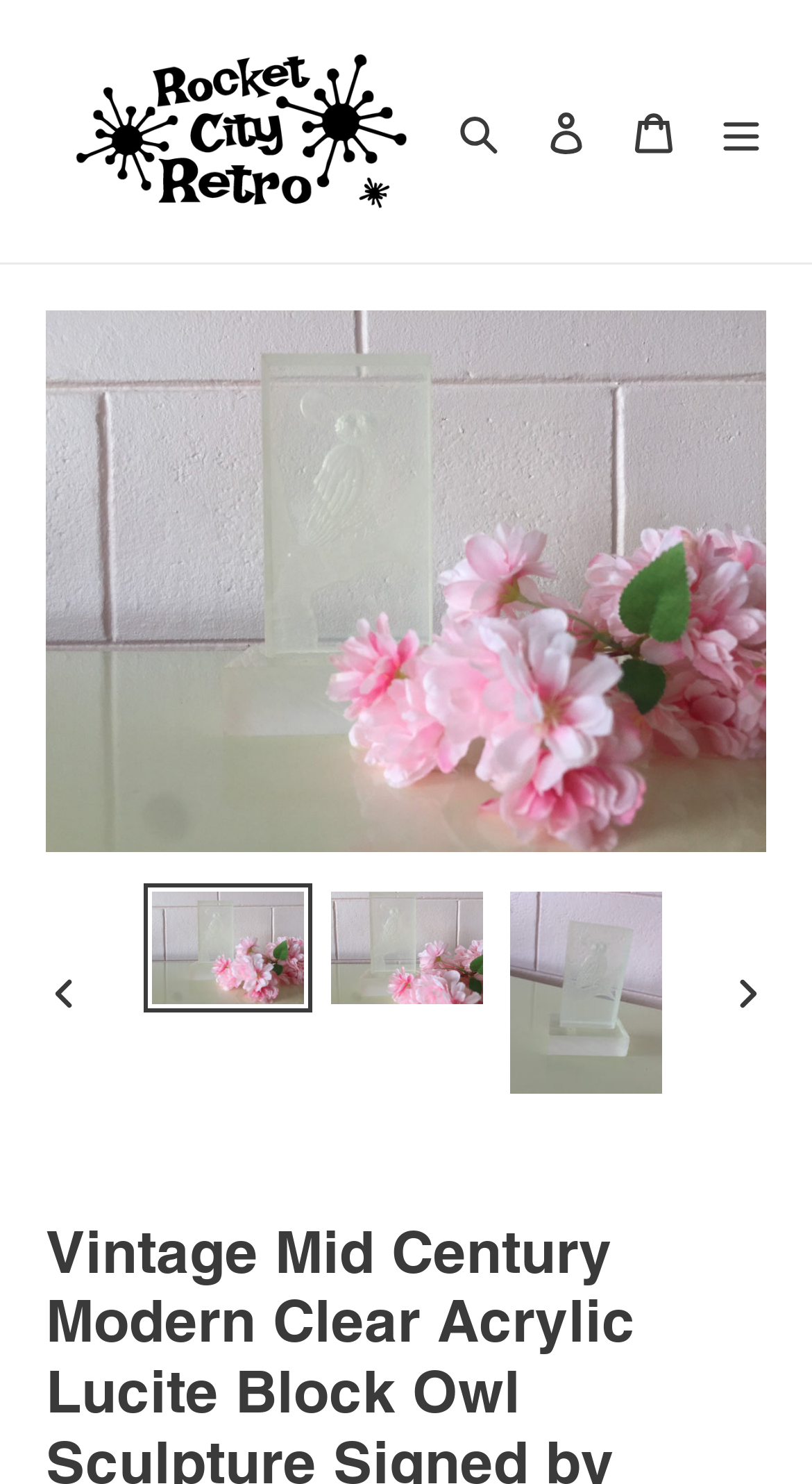Is shipping free for this item?
Refer to the image and offer an in-depth and detailed answer to the question.

The meta description explicitly states 'SHIPPING IS FREE'.